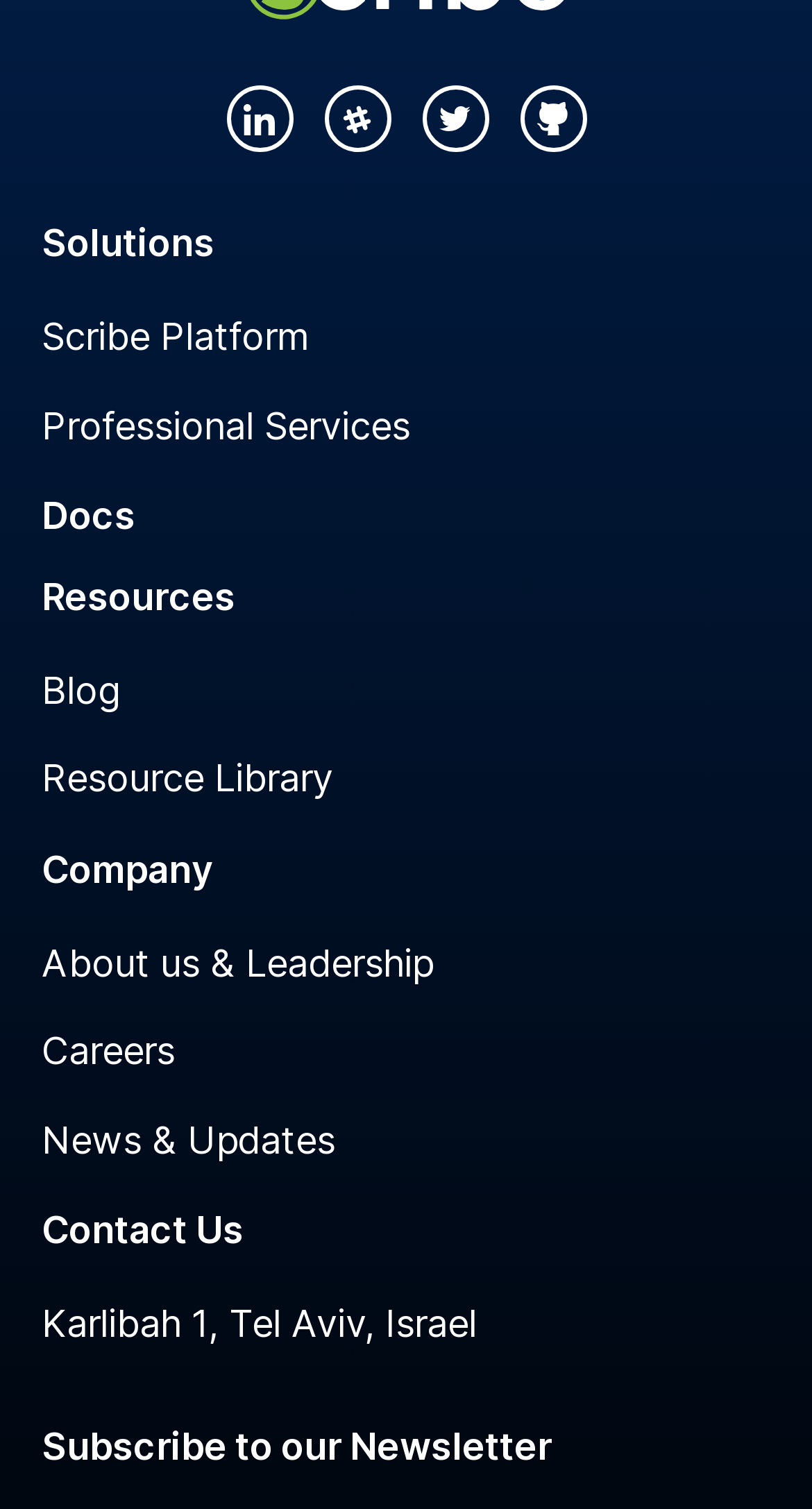How many main sections are present in the top navigation menu?
Please answer using one word or phrase, based on the screenshot.

7